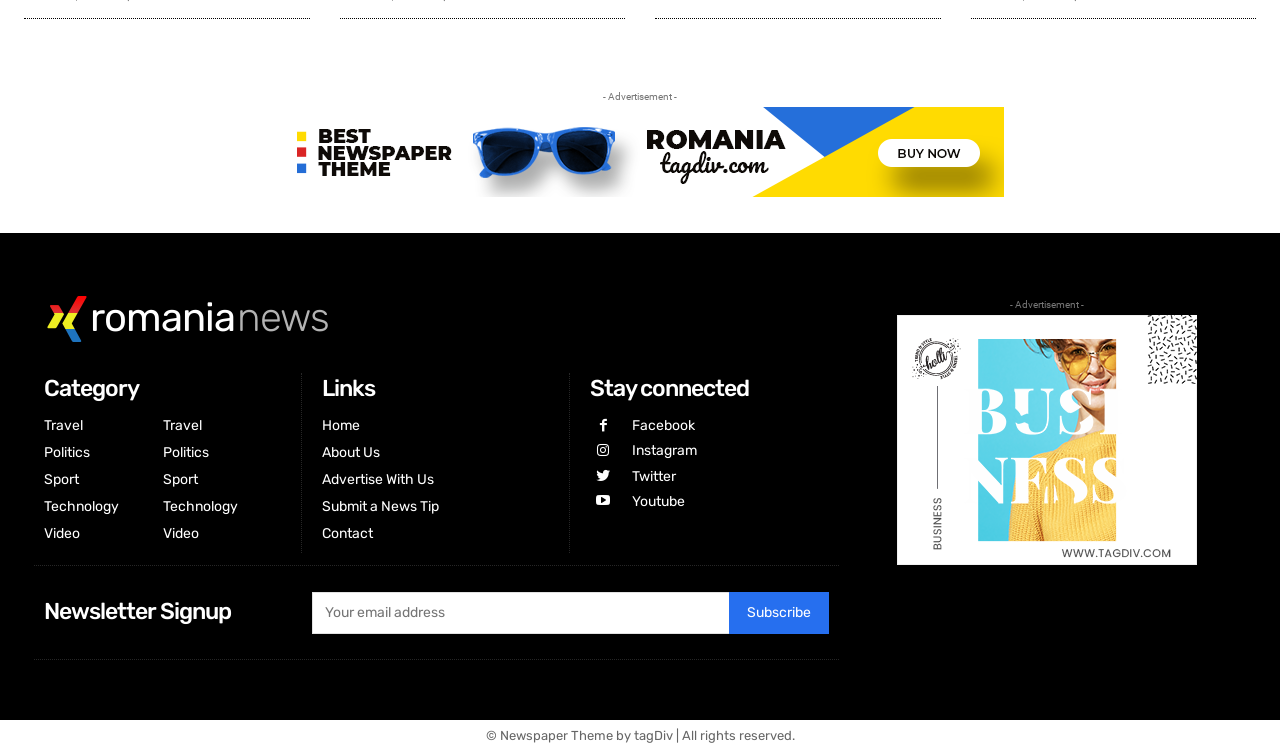Find the bounding box coordinates of the clickable region needed to perform the following instruction: "Select Travel category". The coordinates should be provided as four float numbers between 0 and 1, i.e., [left, top, right, bottom].

[0.034, 0.555, 0.065, 0.578]